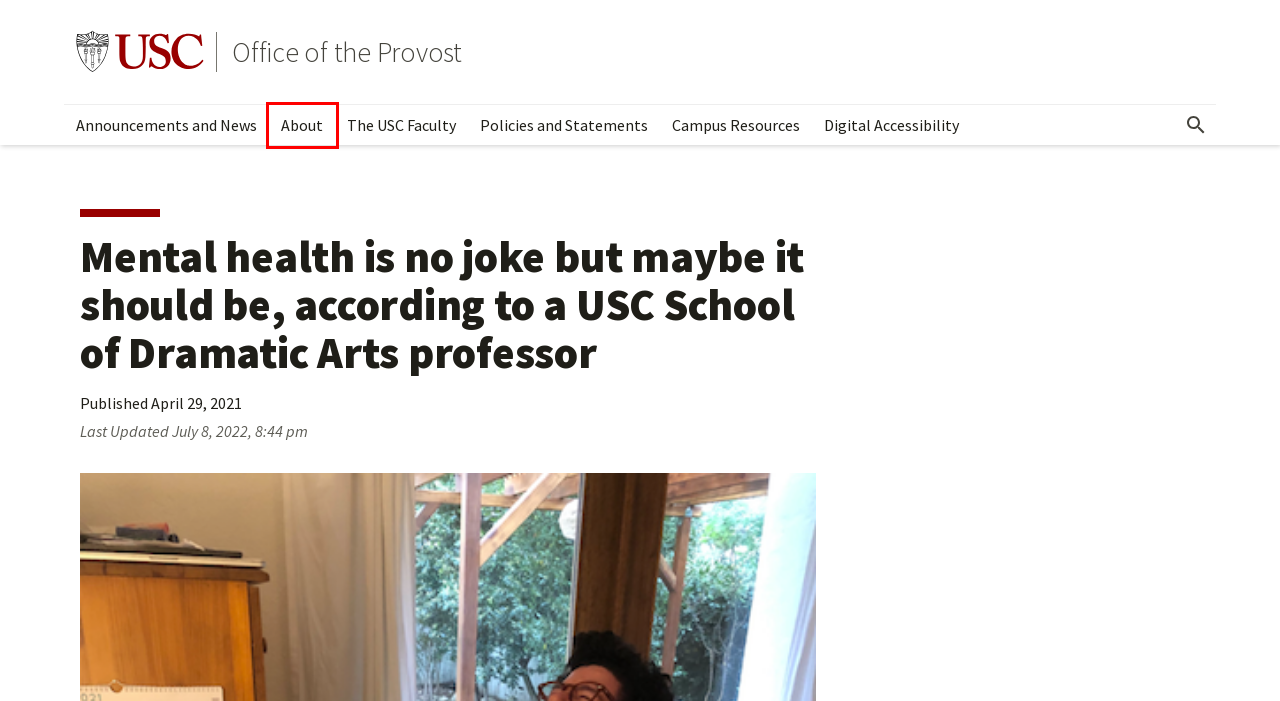Given a screenshot of a webpage with a red bounding box around a UI element, please identify the most appropriate webpage description that matches the new webpage after you click on the element. Here are the candidates:
A. Faculty Spotlight Archives - Office of the Provost
B. Digital Accessibility – Institutional Accessibility and ADA Compliance
C. USC Office of the Provost - Office of the Provost
D. Announcements and News - Office of the Provost
E. Policies and Statements - Office of the Provost
F. About - Office of the Provost
G. The USC Faculty - Office of the Provost
H. Campus Resources - Office of the Provost

F